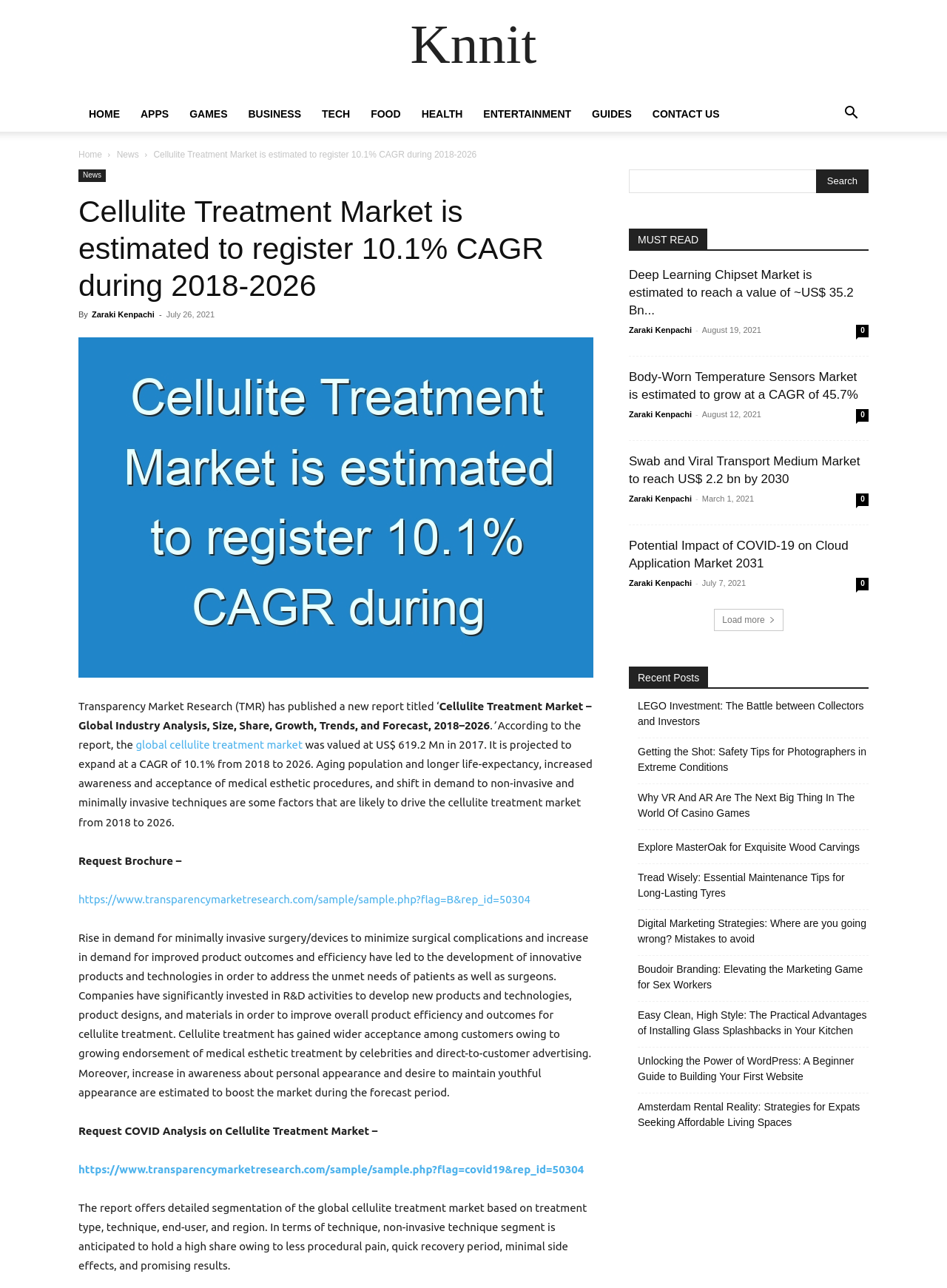Please answer the following question using a single word or phrase: 
What is the technique segment that is anticipated to hold a high share in the cellulite treatment market?

Non-invasive technique